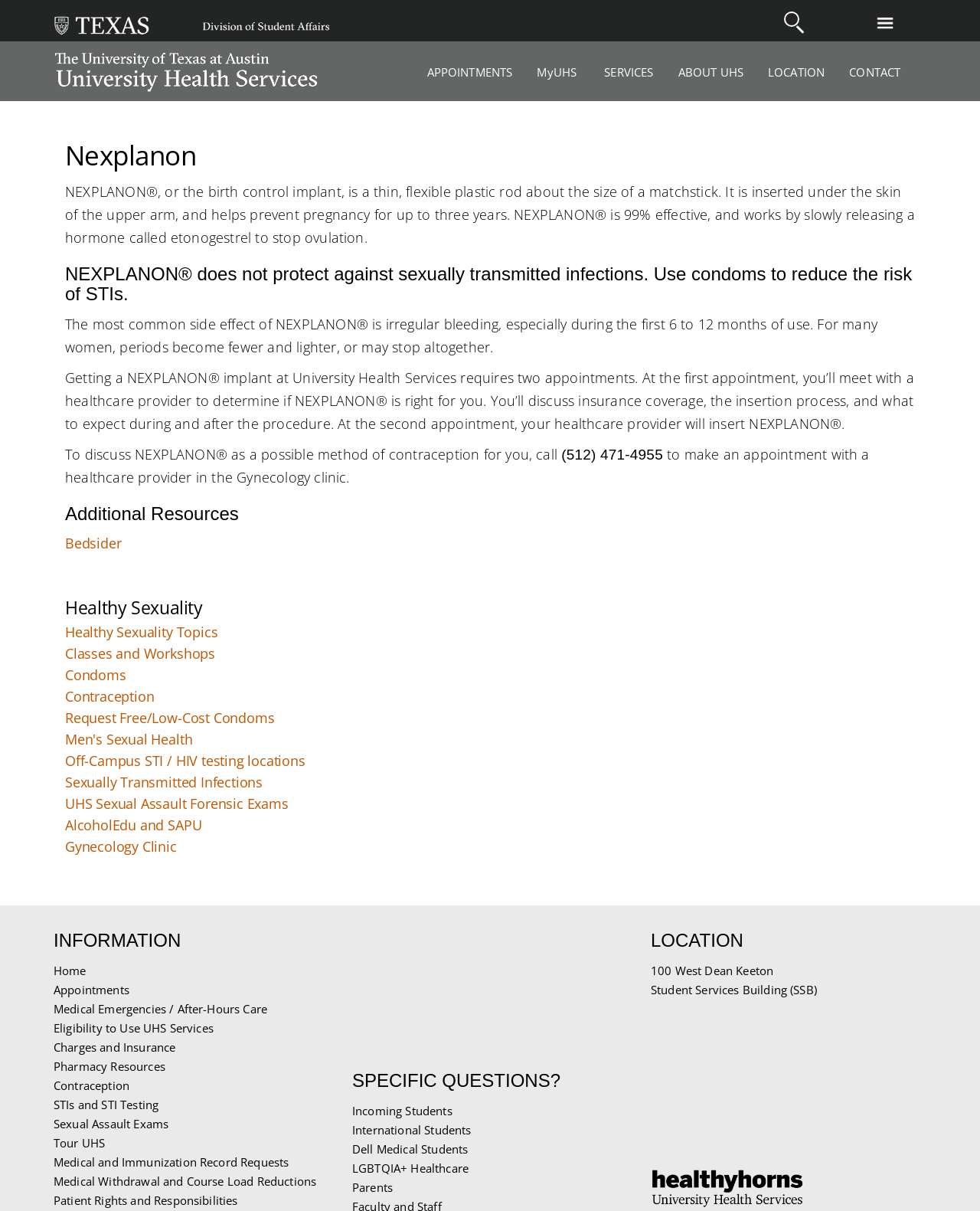Please specify the bounding box coordinates of the element that should be clicked to execute the given instruction: 'Visit the University Health Services homepage'. Ensure the coordinates are four float numbers between 0 and 1, expressed as [left, top, right, bottom].

[0.055, 0.795, 0.088, 0.807]